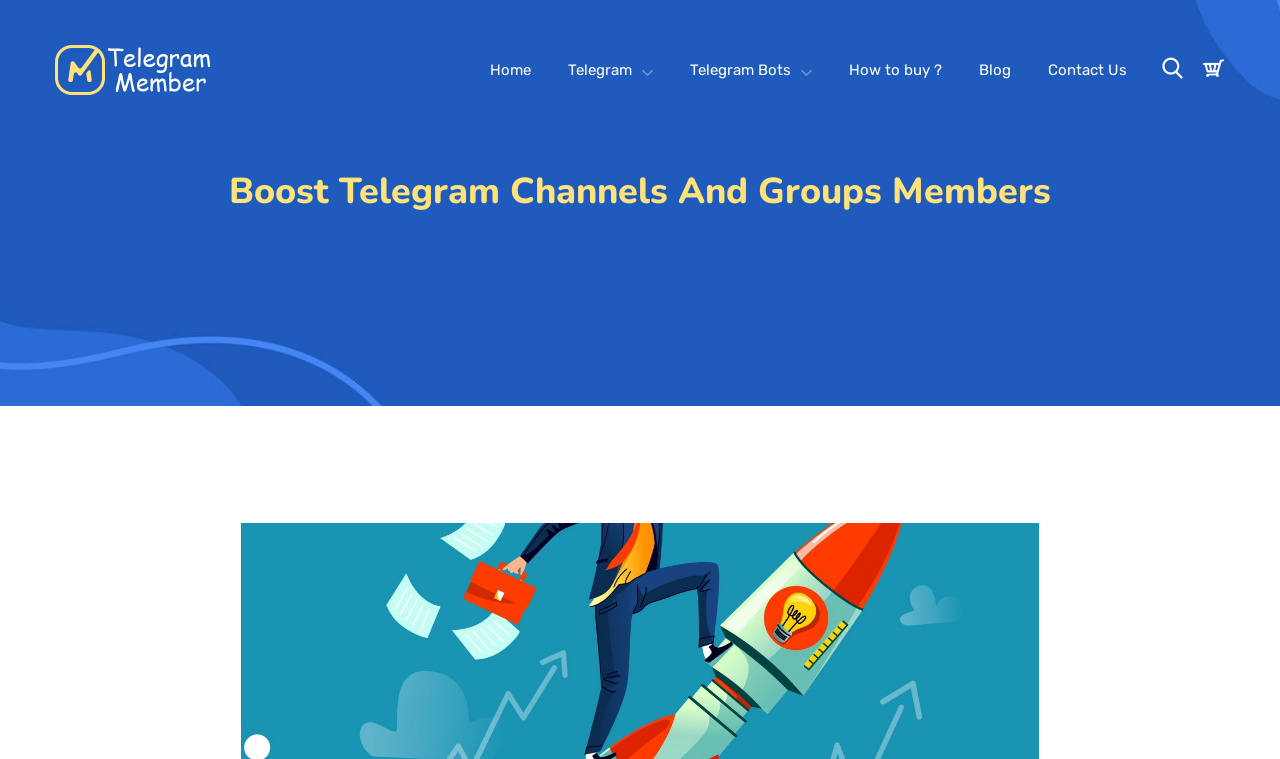How many navigation links are there?
Using the visual information, respond with a single word or phrase.

6